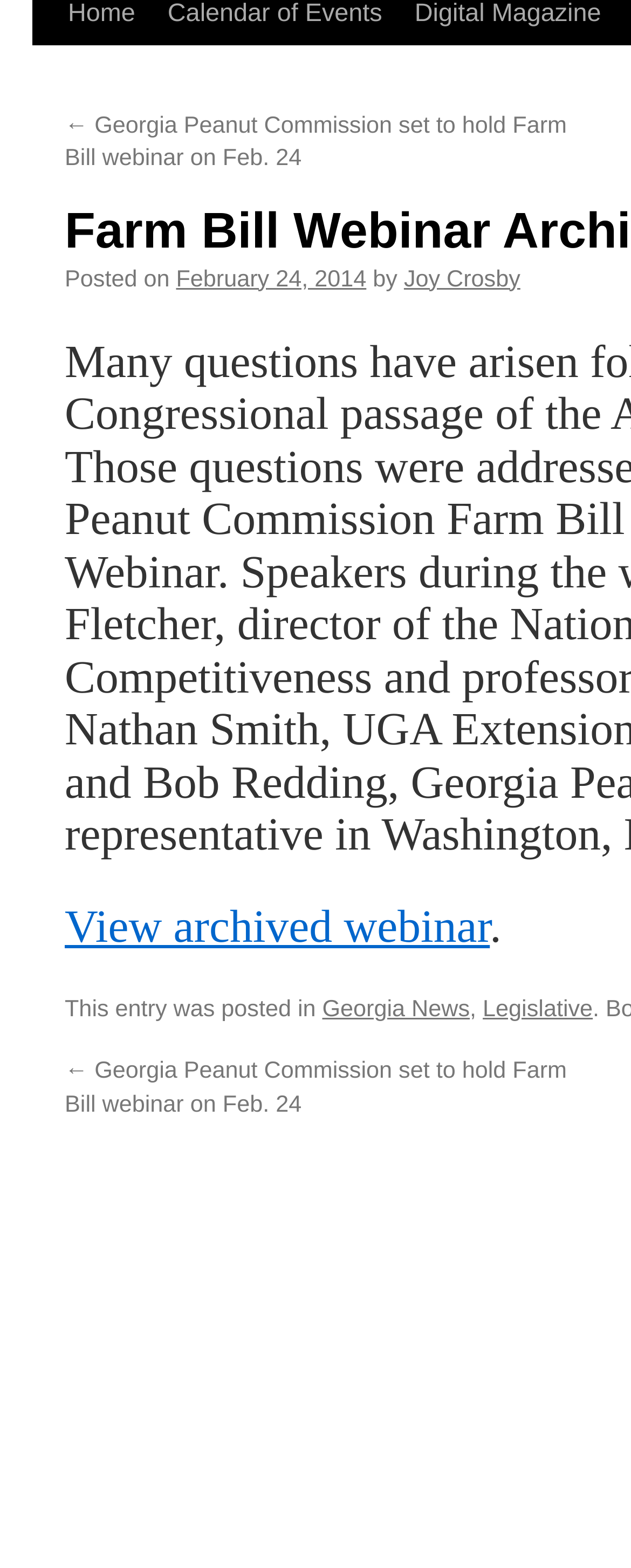Find the coordinates for the bounding box of the element with this description: "February 24, 2014".

[0.279, 0.209, 0.581, 0.226]